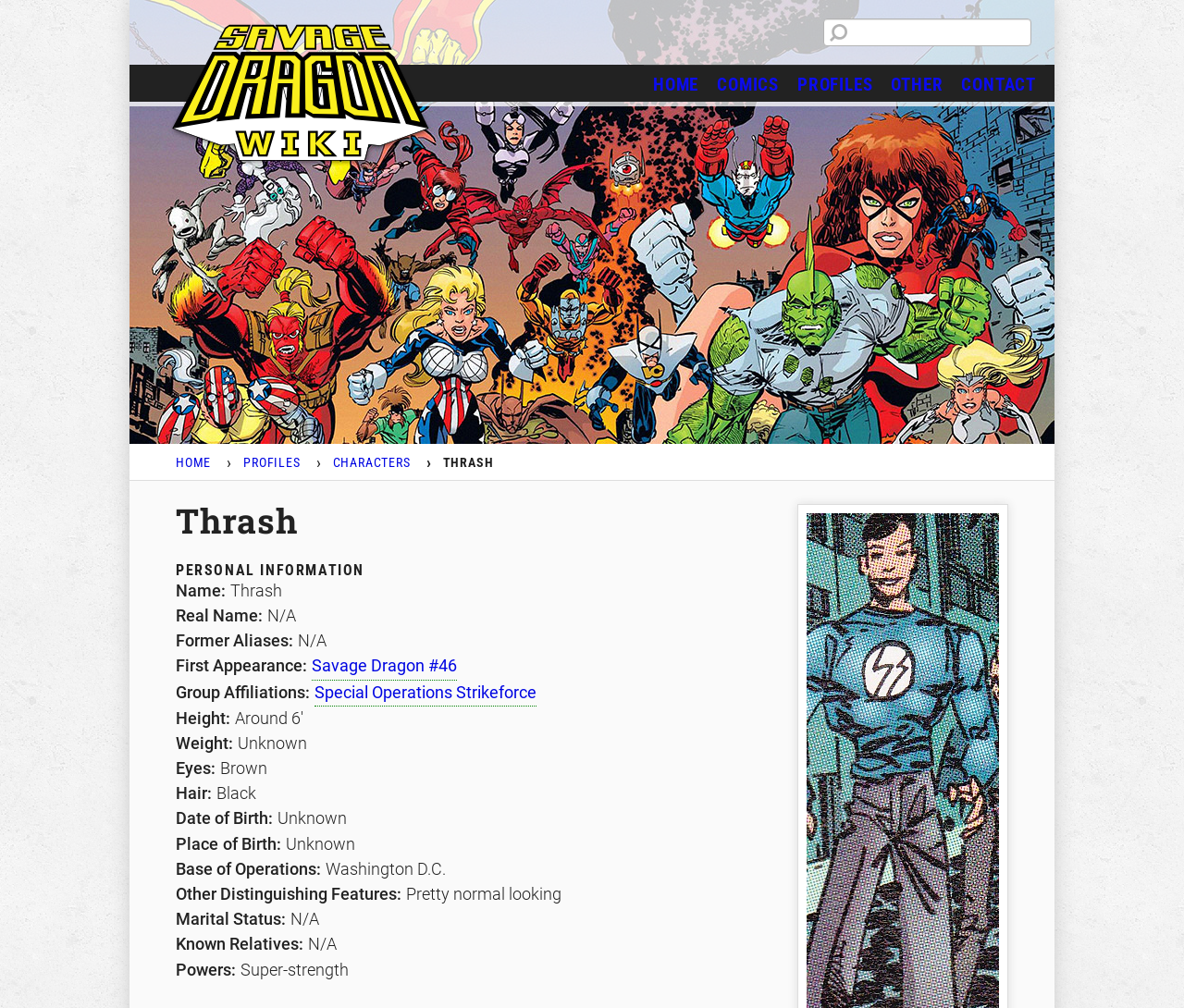Reply to the question with a brief word or phrase: What is the base of operations of Thrash?

Washington D.C.